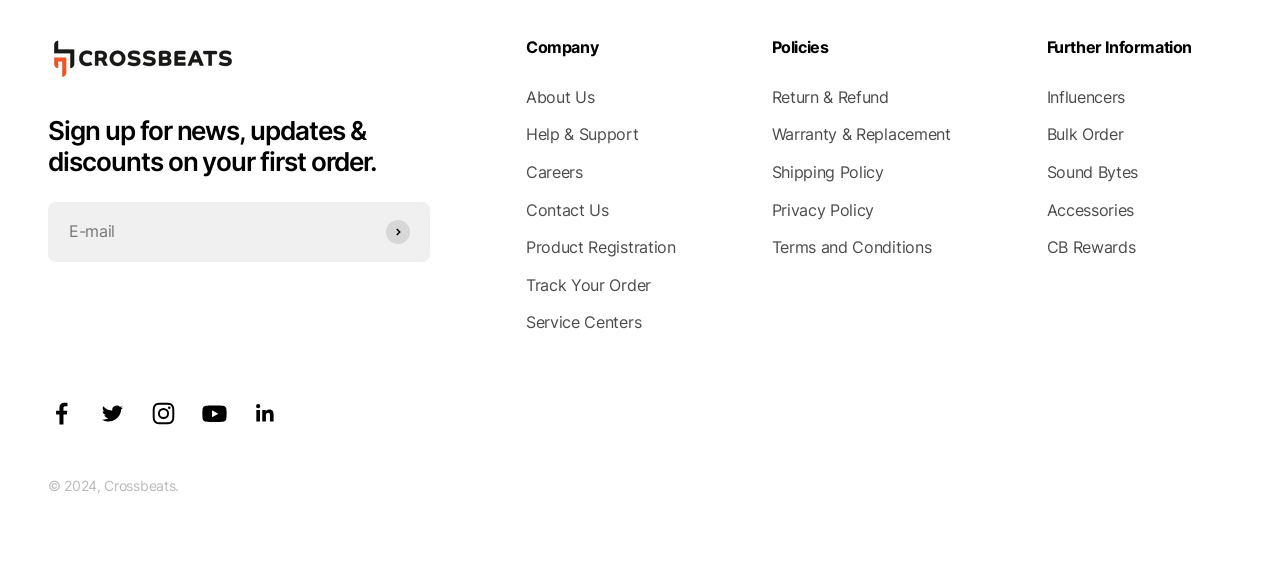Find and indicate the bounding box coordinates of the region you should select to follow the given instruction: "Subscribe to the newsletter".

[0.302, 0.391, 0.32, 0.434]